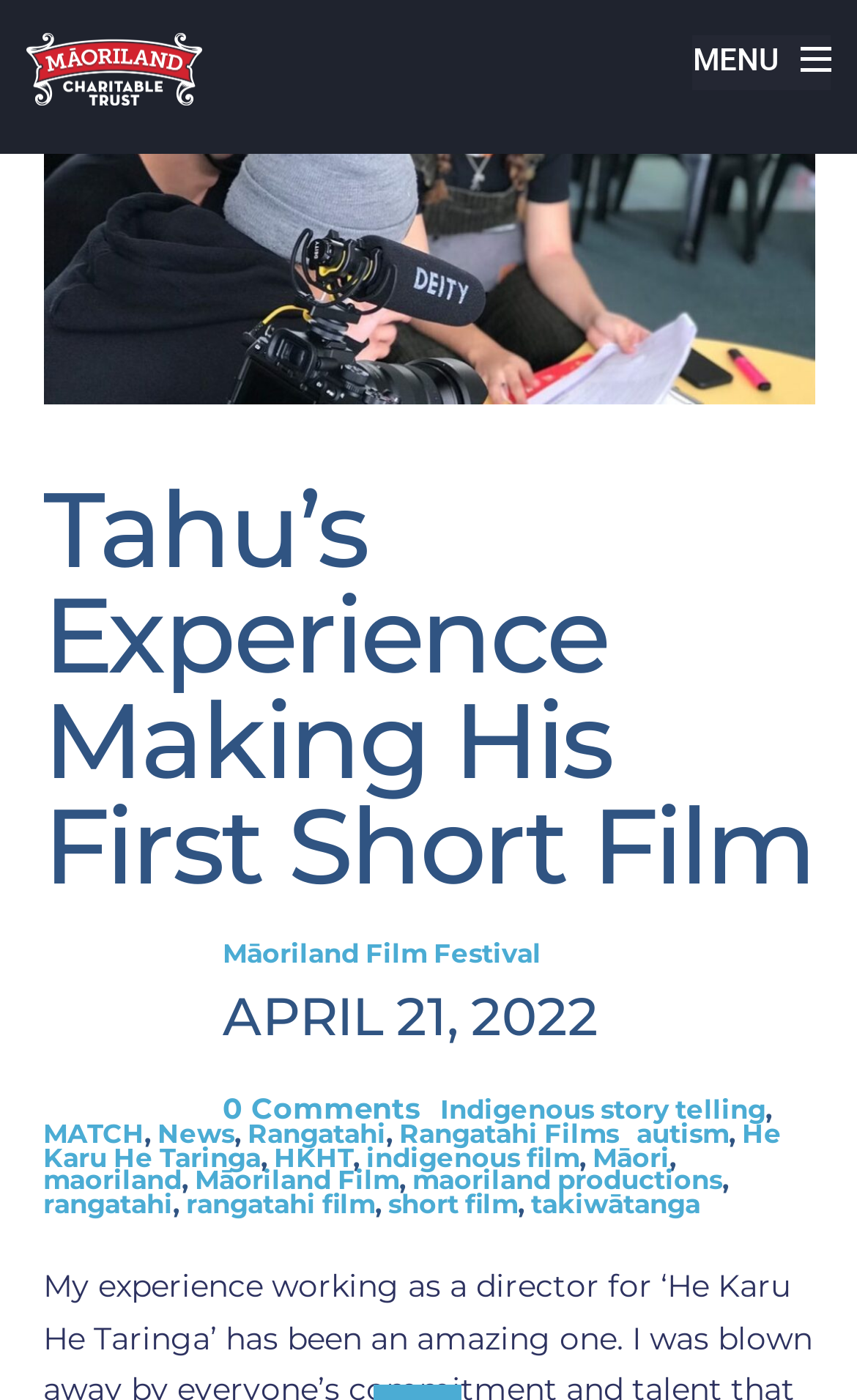Please give a succinct answer to the question in one word or phrase:
How many links are there in the MENU section?

1